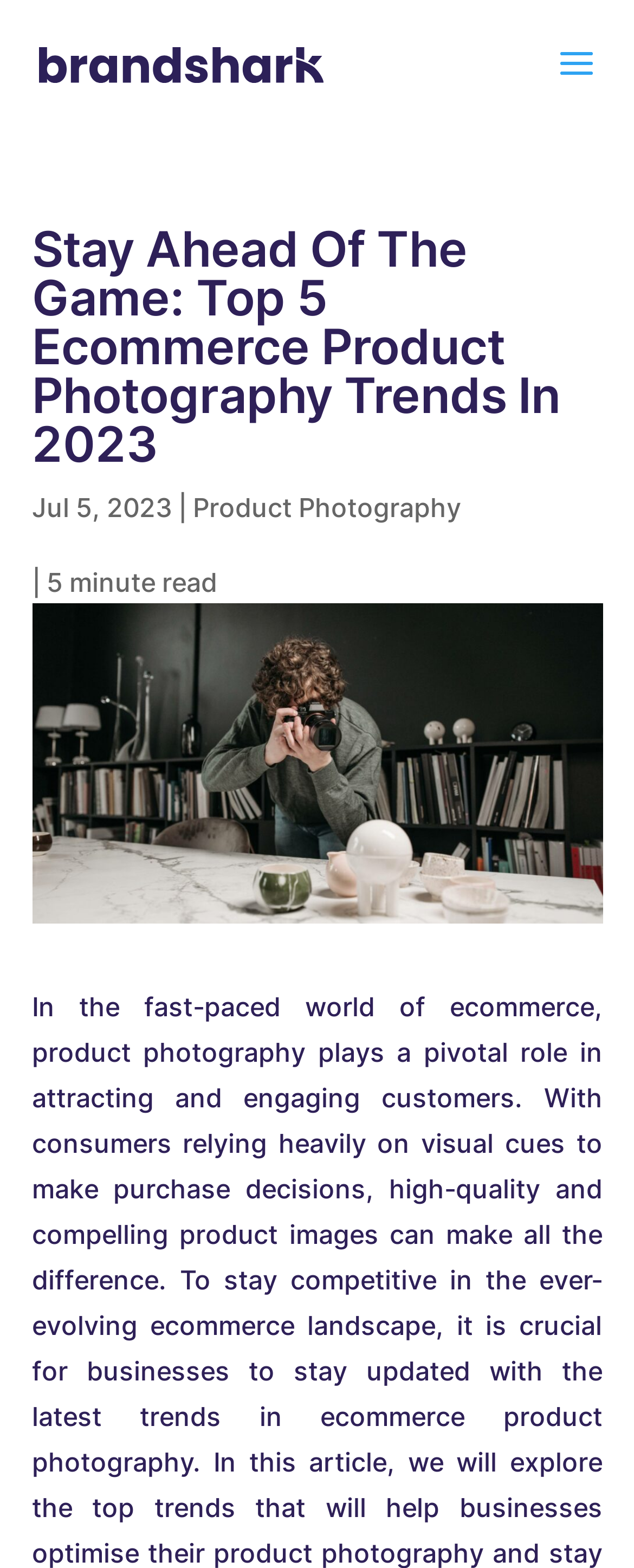Determine the heading of the webpage and extract its text content.

Stay Ahead Of The Game: Top 5 Ecommerce Product Photography Trends In 2023